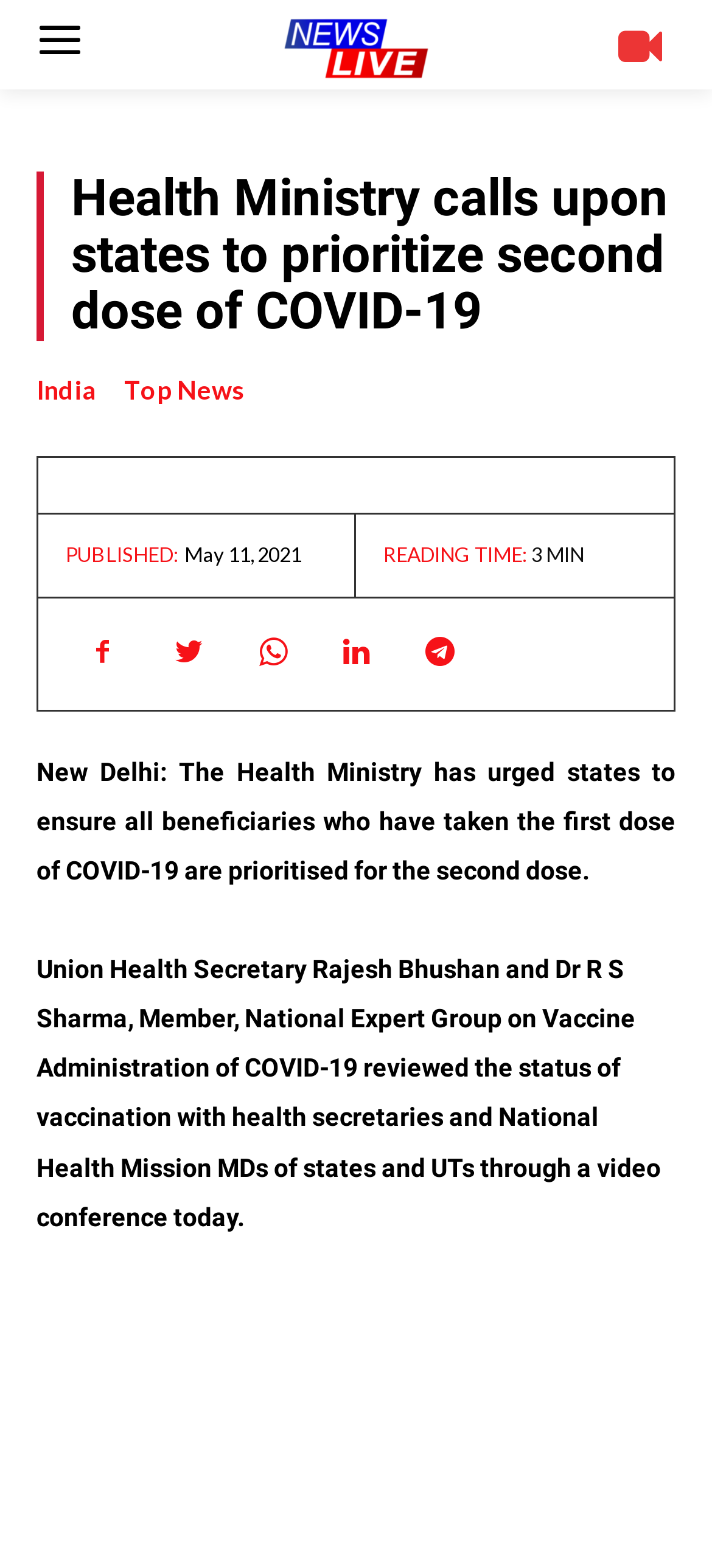Determine the bounding box coordinates of the section I need to click to execute the following instruction: "go to India page". Provide the coordinates as four float numbers between 0 and 1, i.e., [left, top, right, bottom].

[0.051, 0.237, 0.136, 0.26]